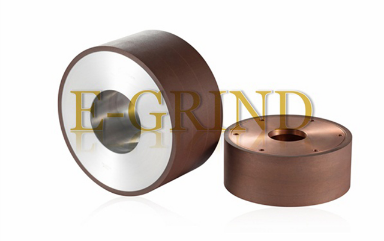Convey a rich and detailed description of the image.

The image showcases two types of diamond grinding wheels from E-GRIND, designed for precision grinding applications. The larger wheel features a robust design suitable for high-efficiency grinding, while the smaller wheel offers versatility for finer work. Both tools are essential for improving grinding performance by effectively removing material while maintaining the integrity of the workpiece. The wheels' composition emphasizes durability and stability, making them ideal for various grinding operations, including the processing of hard materials like metal and ceramic. These grinding wheels are specifically tailored to meet the demands of modern machining techniques and enhance overall productivity in grinding tasks.